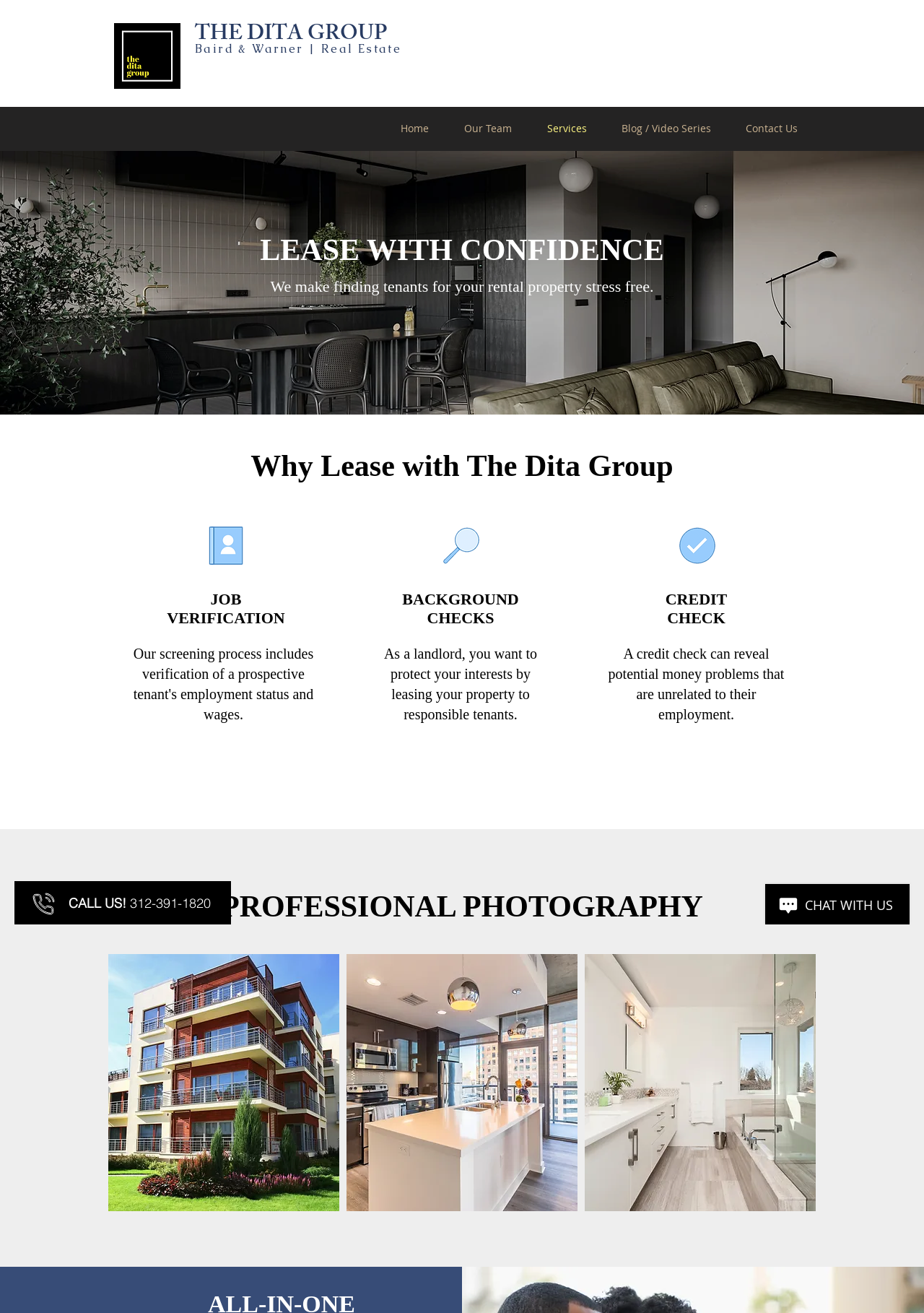Provide an in-depth description of the elements and layout of the webpage.

The webpage is about The Dita Group, a real estate company that provides services to landlords. At the top left corner, there is a logo image, and next to it, a heading that reads "THE DITA GROUP Baird & Warner | Real Estate" with two links to the company name and "Baird & Warner | Real Estate". 

Below the heading, there is a navigation menu with links to "Home", "Our Team", "Services", "Blog / Video Series", and "Contact Us". To the right of the navigation menu, there is a large image of a modern apartment.

The main content of the webpage is divided into sections. The first section has a heading "LEASE WITH CONFIDENCE" and a paragraph of text that explains the company's service of finding tenants for rental properties. 

The next section has a heading "Why Lease with The Dita Group" and is divided into three sub-sections, each with an image and a heading. The sub-sections are "JOB VERIFICATION", "BACKGROUND CHECKS", and "CREDIT CHECK", and each has a brief description of the service provided.

Below these sub-sections, there is another section with a heading "PROFESSIONAL PHOTOGRAPHY" and three images of modern apartments, kitchens, and bathrooms.

At the bottom of the webpage, there are two links, one with a phone number, and an iframe with a chat service.